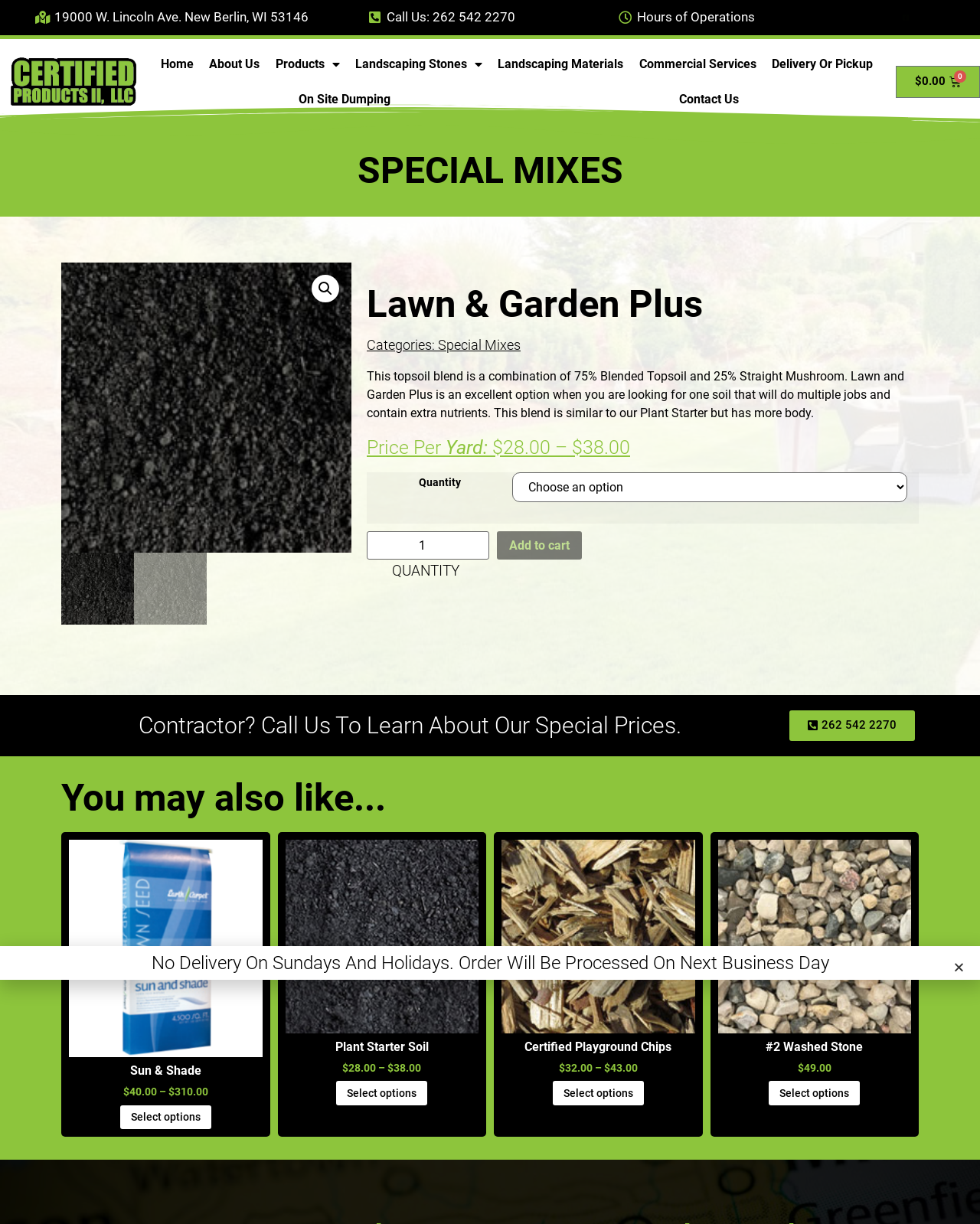What is the name of the company?
Provide an in-depth answer to the question, covering all aspects.

The company name can be found at the top of the webpage, in the heading element.